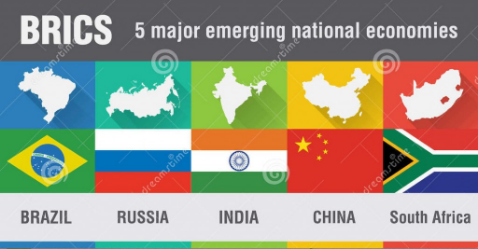Generate a detailed caption that describes the image.

The image features a colorful graphic representing the BRICS nations—Brazil, Russia, India, China, and South Africa—highlighting their status as major emerging national economies. Each country is depicted with its outline on a vibrant background, accompanied by the country's name below the corresponding flag. The title at the top reads "BRICS 5 major emerging national economies," underscoring the significance of these nations in the global economic landscape. The arrangement visually emphasizes the diversity and unity of these economies, which collectively represent a substantial portion of the world's population and economic activity.